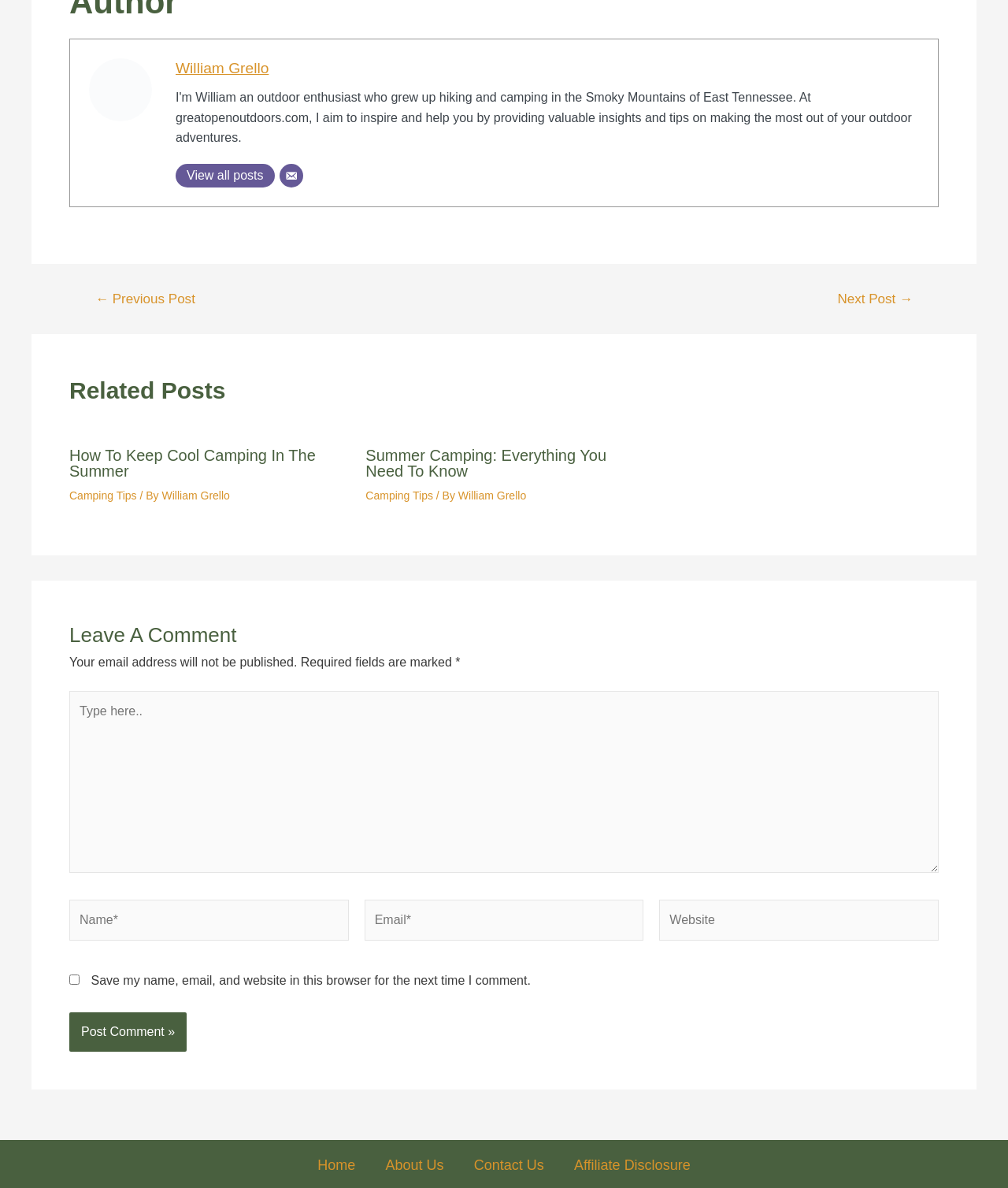Respond to the following question with a brief word or phrase:
What is the title of the second related post?

Summer Camping: Everything You Need To Know